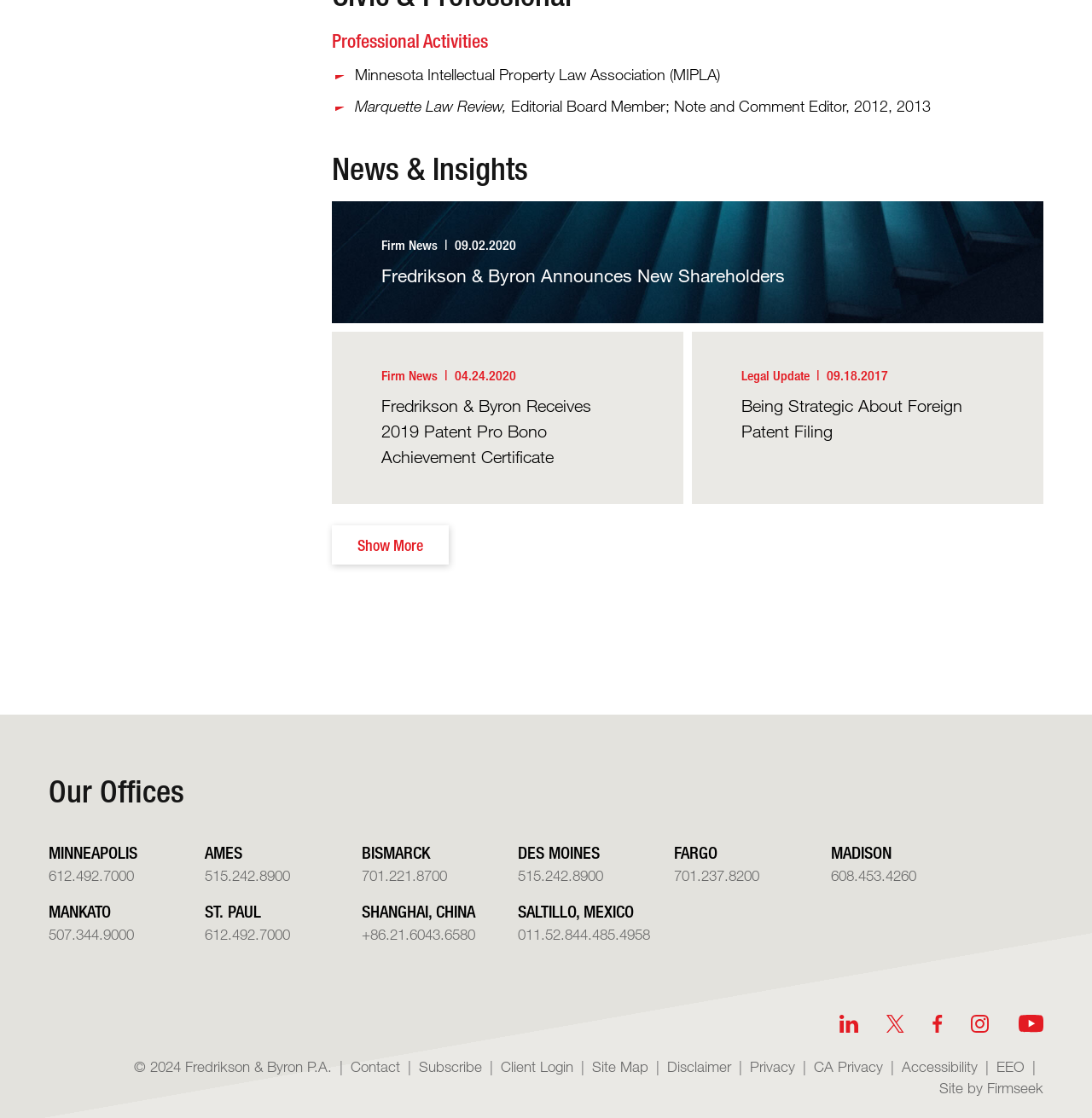Locate the bounding box coordinates of the element that needs to be clicked to carry out the instruction: "View the 'Firm News' from 09.02.2020". The coordinates should be given as four float numbers ranging from 0 to 1, i.e., [left, top, right, bottom].

[0.304, 0.18, 0.955, 0.289]